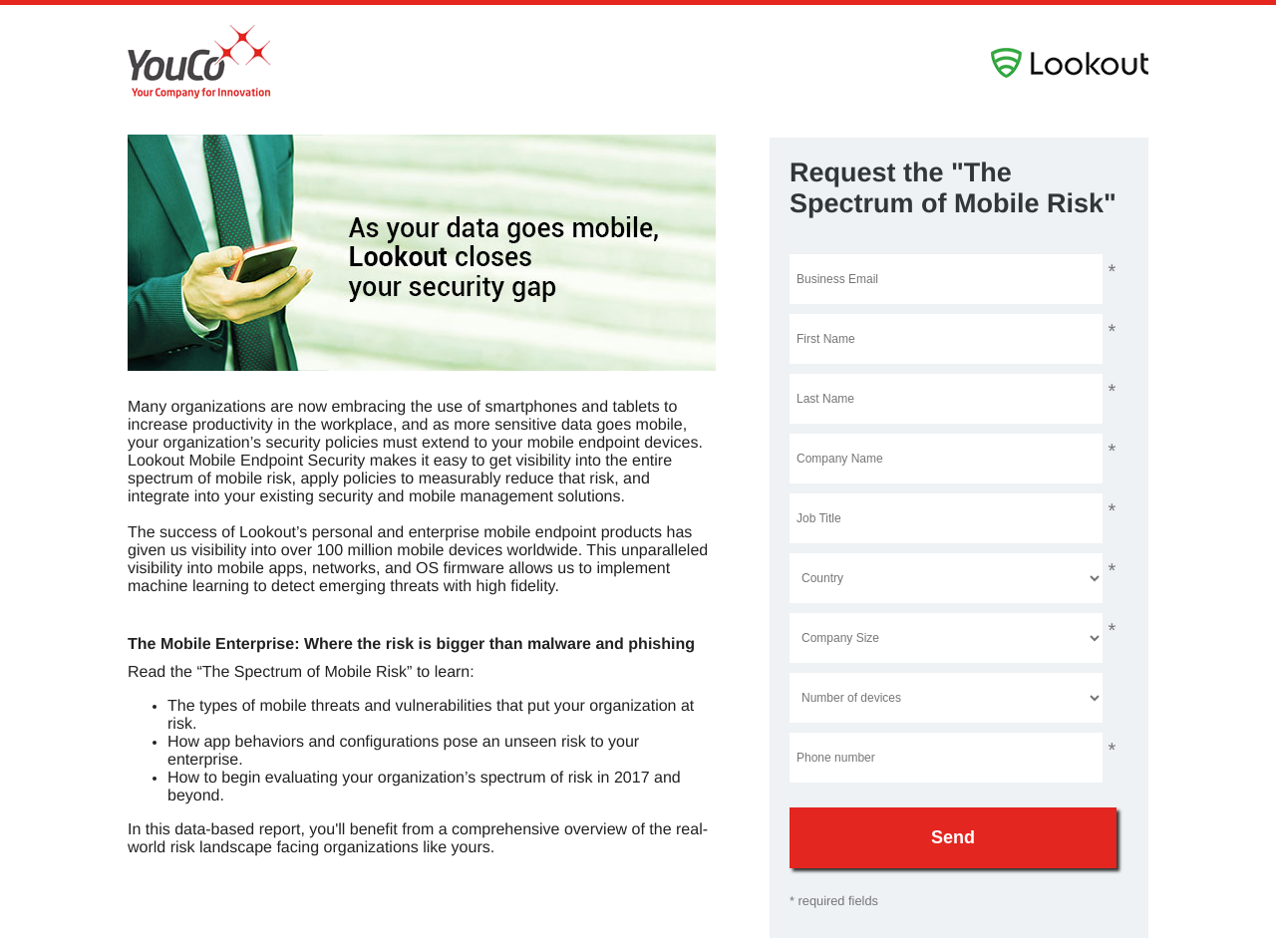Please provide the bounding box coordinates for the element that needs to be clicked to perform the following instruction: "Enter phone number". The coordinates should be given as four float numbers between 0 and 1, i.e., [left, top, right, bottom].

[0.619, 0.77, 0.864, 0.822]